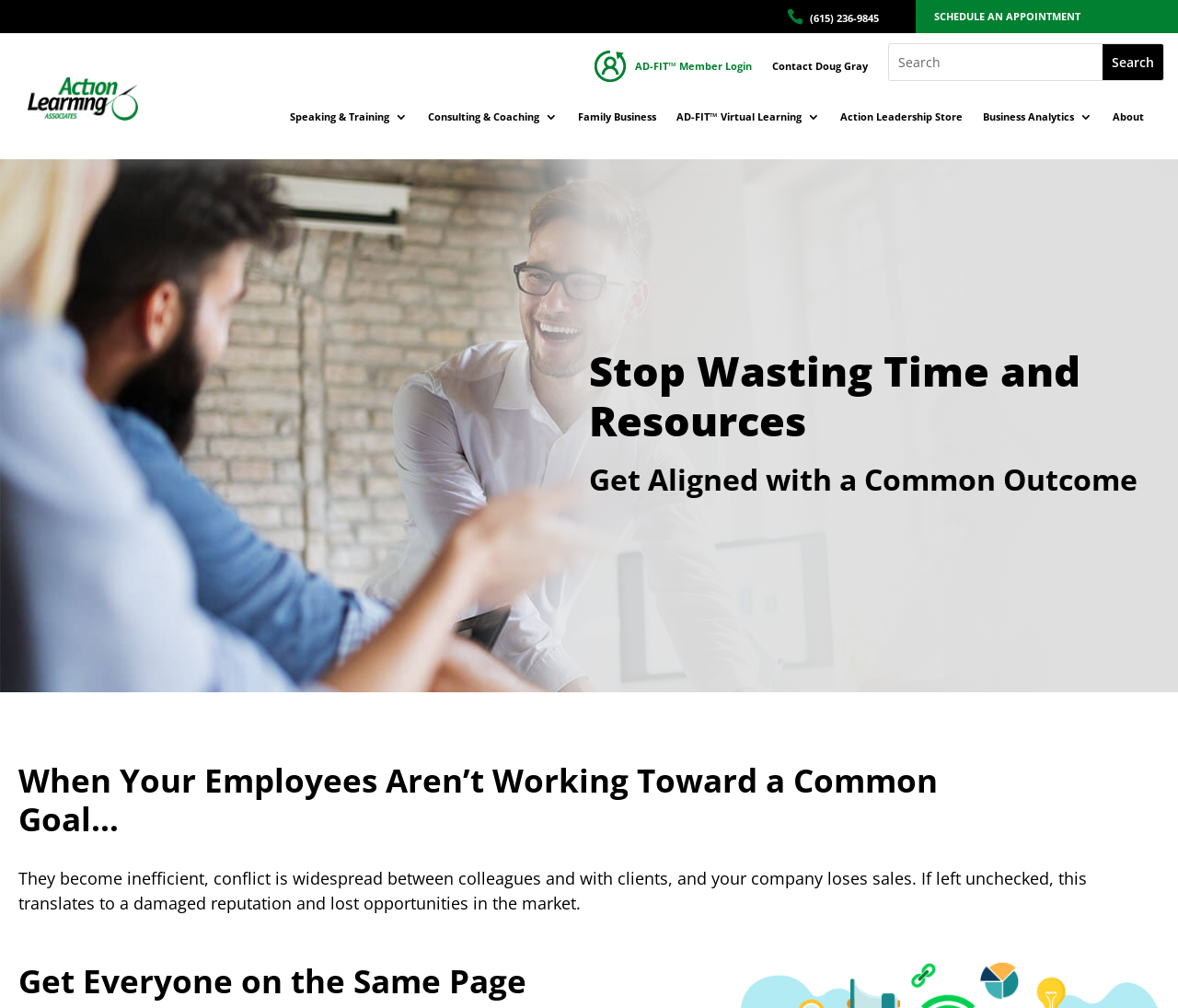Could you specify the bounding box coordinates for the clickable section to complete the following instruction: "Login as an AD-FIT member"?

[0.539, 0.059, 0.638, 0.088]